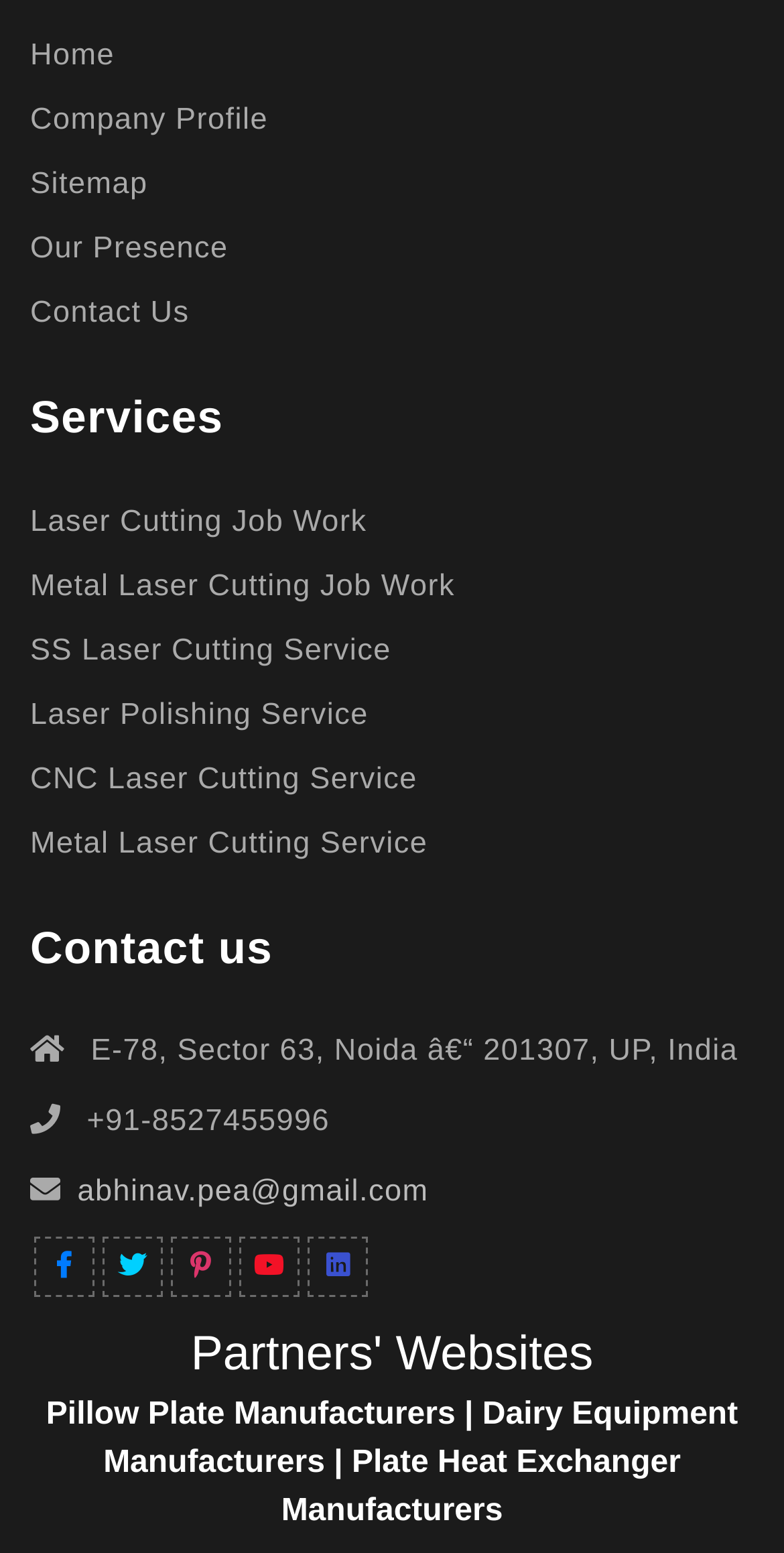Please specify the bounding box coordinates for the clickable region that will help you carry out the instruction: "learn about laser cutting job work".

[0.038, 0.321, 0.468, 0.346]